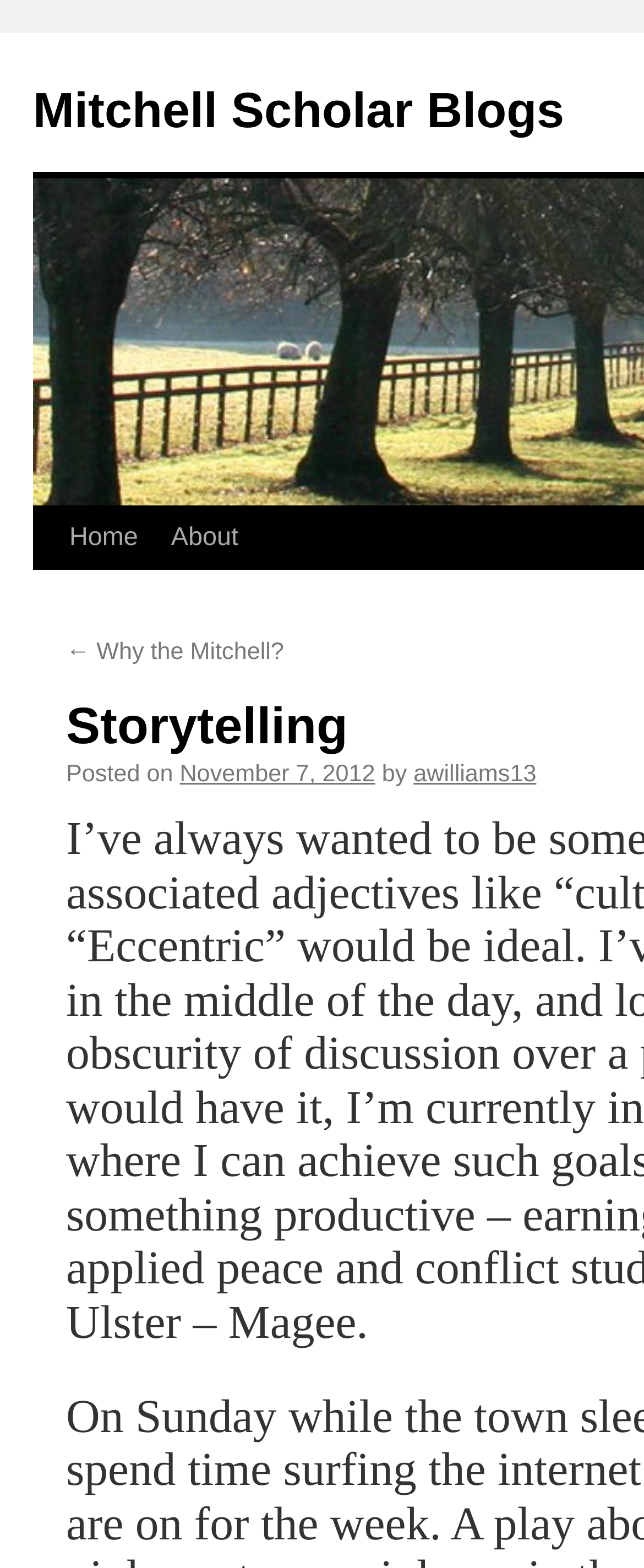Write an elaborate caption that captures the essence of the webpage.

The webpage is titled "Storytelling | Mitchell Scholar Blogs" and appears to be a blog page. At the top, there is a prominent link to "Mitchell Scholar Blogs" taking up most of the width. Below this, there are two links, "Skip to content" and "Home", positioned side by side, with "Home" being slightly to the right of "Skip to content". 

To the right of "Home" is another link, "About". Below these navigation links, there is a blog post section. The post starts with a link "← Why the Mitchell?" followed by a static text "Posted on" and a link "November 7, 2012" indicating the date of the post. The author's name, "awilliams13", is mentioned to the right of the date, preceded by a "by" label.